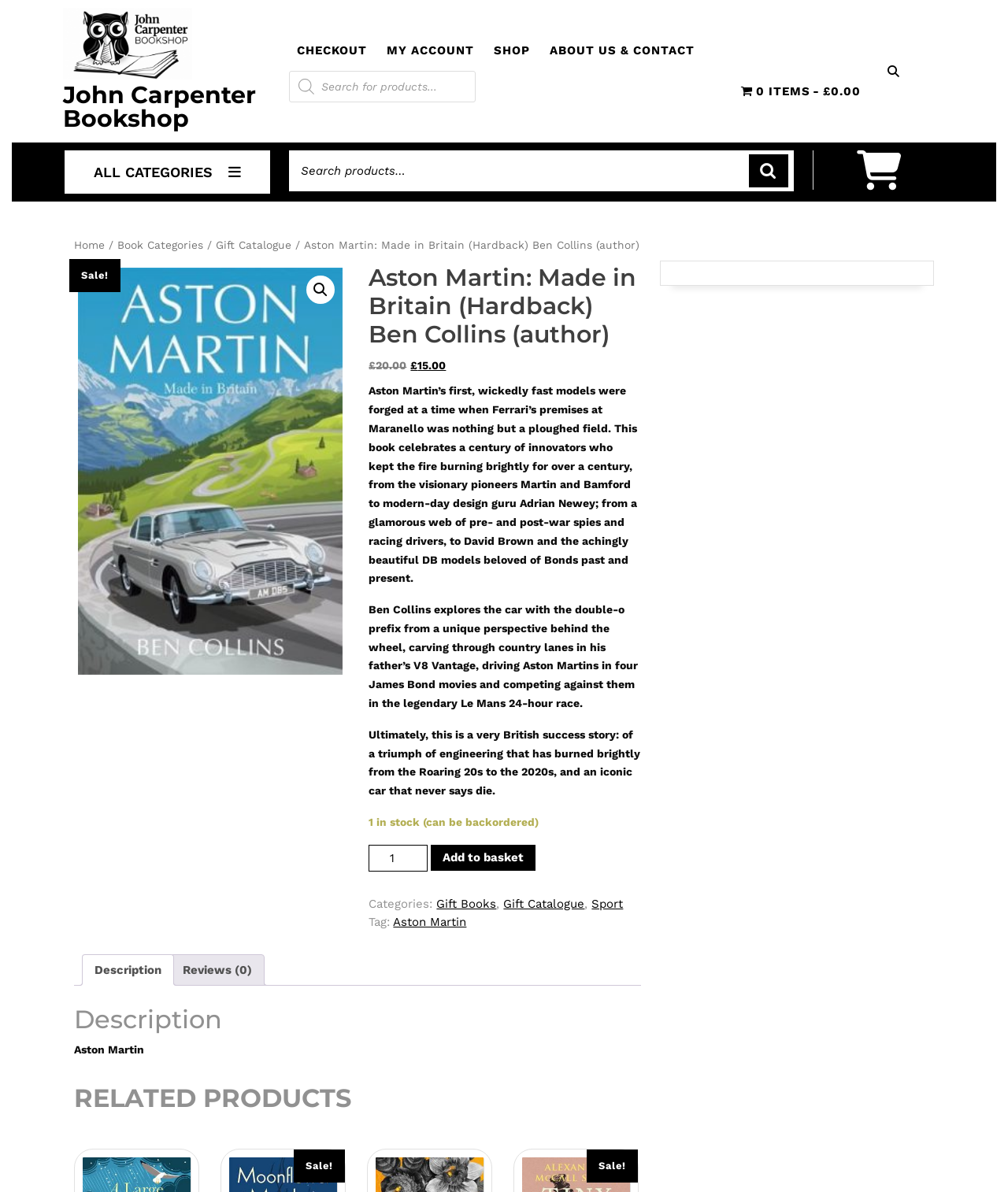From the image, can you give a detailed response to the question below:
What is the author of this book?

The answer can be found in the heading element with the text 'Aston Martin: Made in Britain (Hardback) Ben Collins (author)'. The author's name is mentioned as Ben Collins.